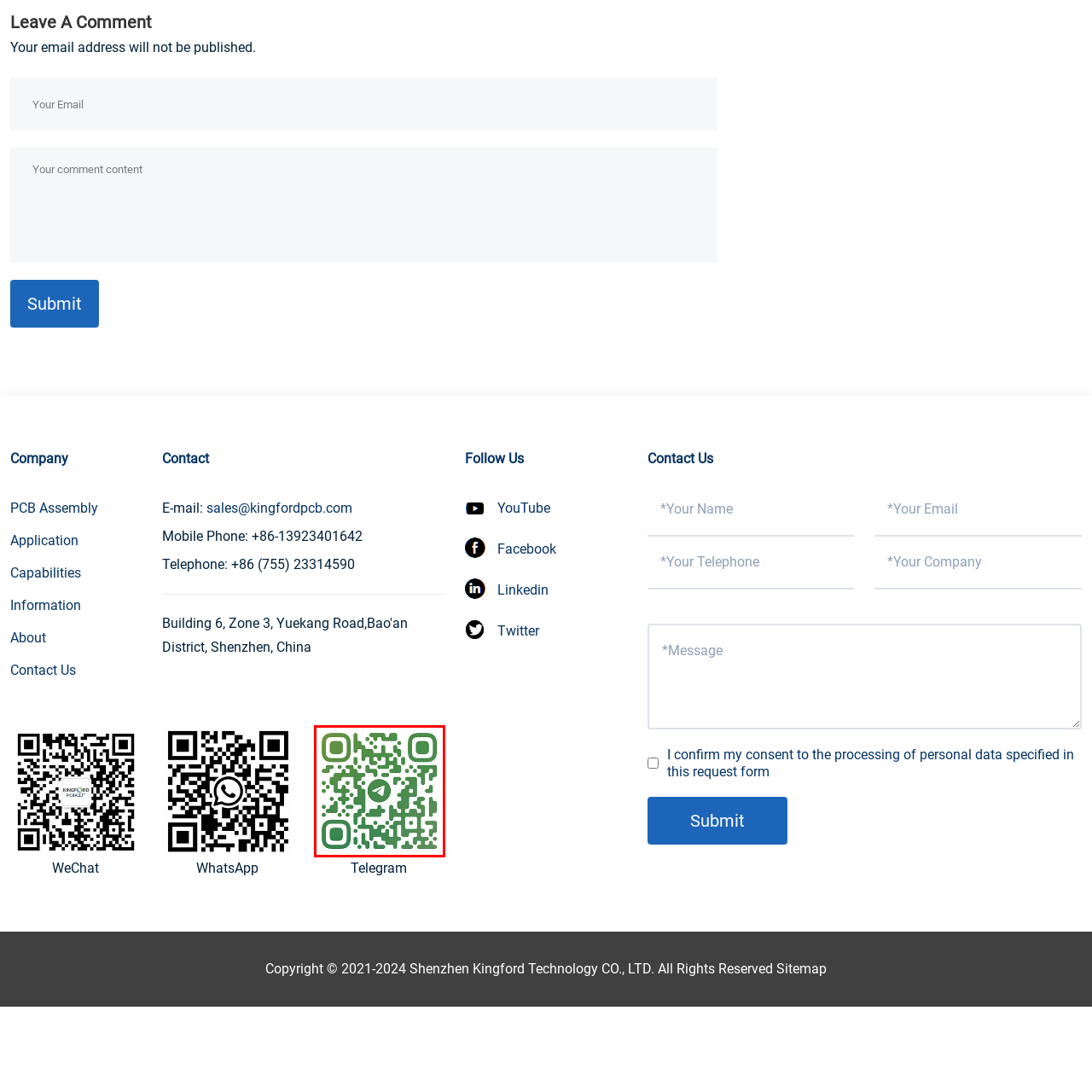Narrate the specific details and elements found within the red-bordered image.

The image features a QR code prominently designed in hues of green, featuring a central emblem that likely represents the Telegram messaging platform. This QR code serves as a quick access link, allowing users to connect with the associated Telegram channel or group when scanned with a smartphone camera. Positioned within a context labeled "Follow Us," this image encourages users to engage with the company's social media presence. This strategic placement reflects the company’s aim to enhance customer interaction and keep them updated through popular messaging platforms.